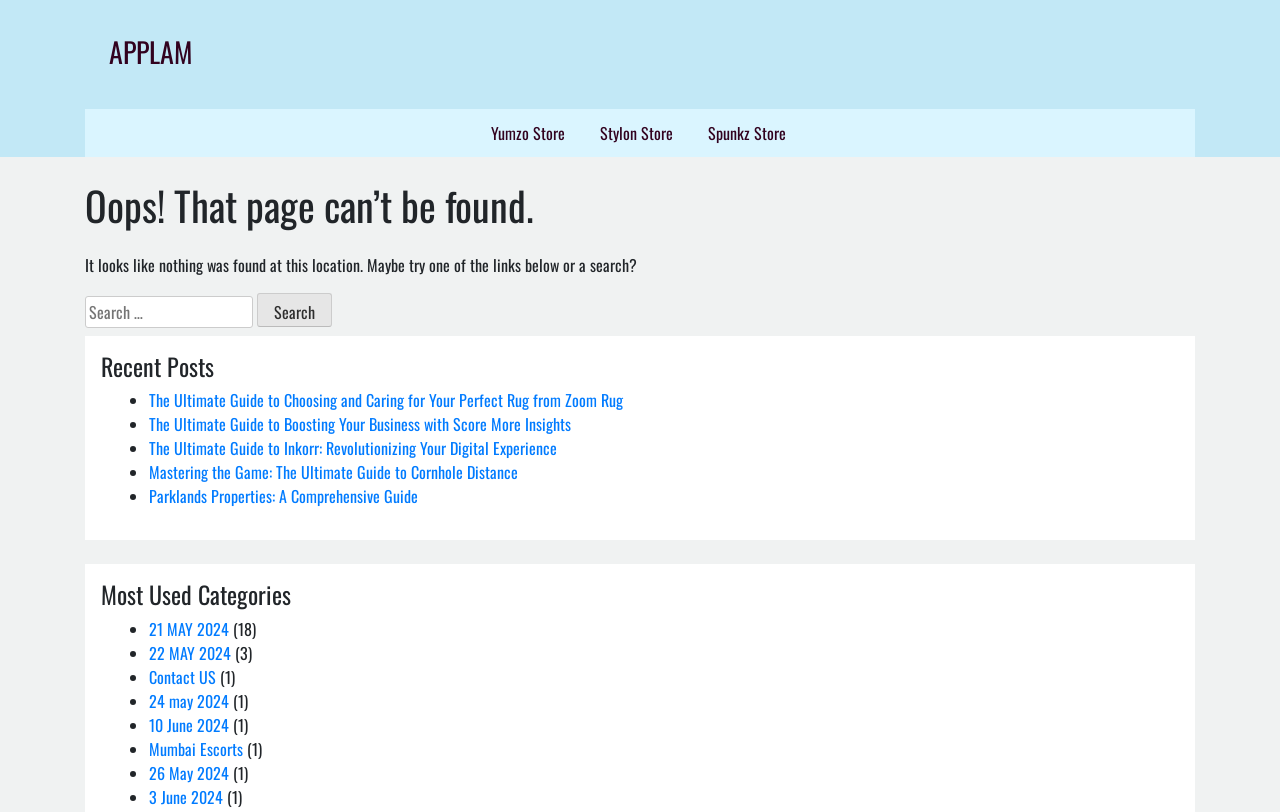Find the bounding box coordinates of the element to click in order to complete the given instruction: "Search for something."

[0.066, 0.364, 0.198, 0.403]